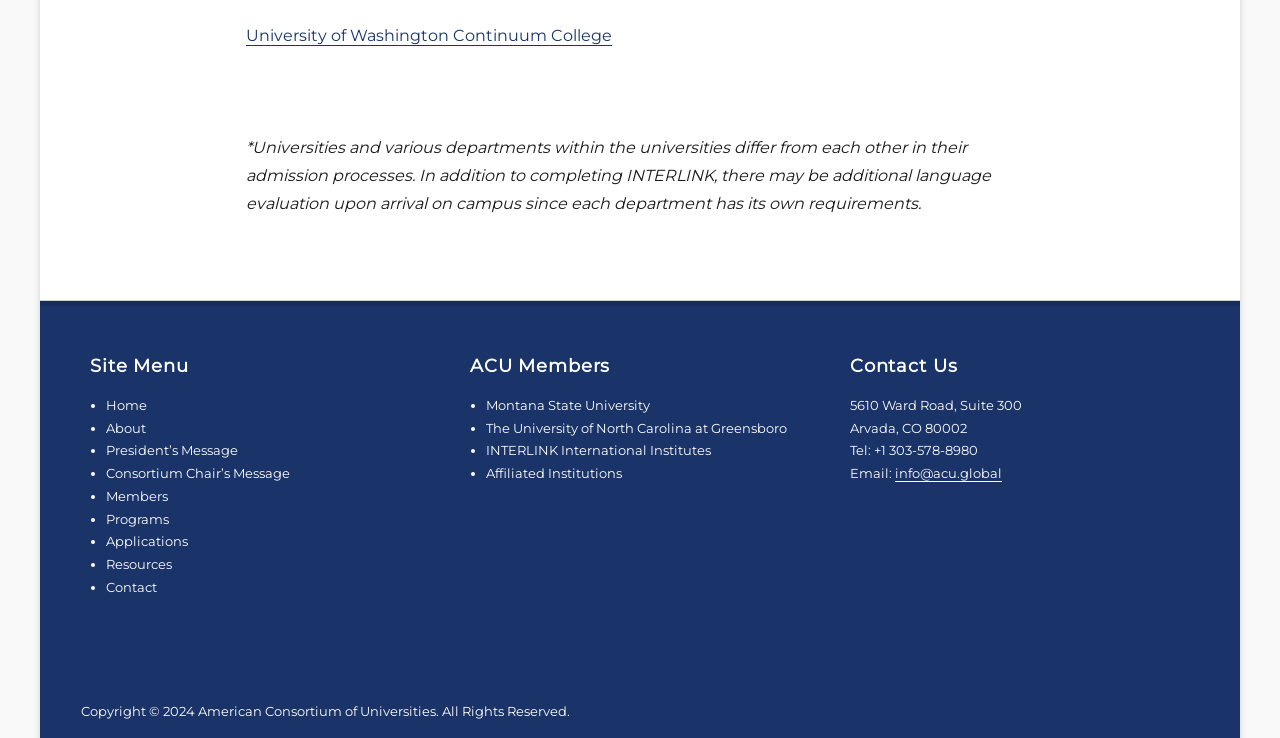Using the description: "President’s Message", determine the UI element's bounding box coordinates. Ensure the coordinates are in the format of four float numbers between 0 and 1, i.e., [left, top, right, bottom].

[0.083, 0.6, 0.186, 0.621]